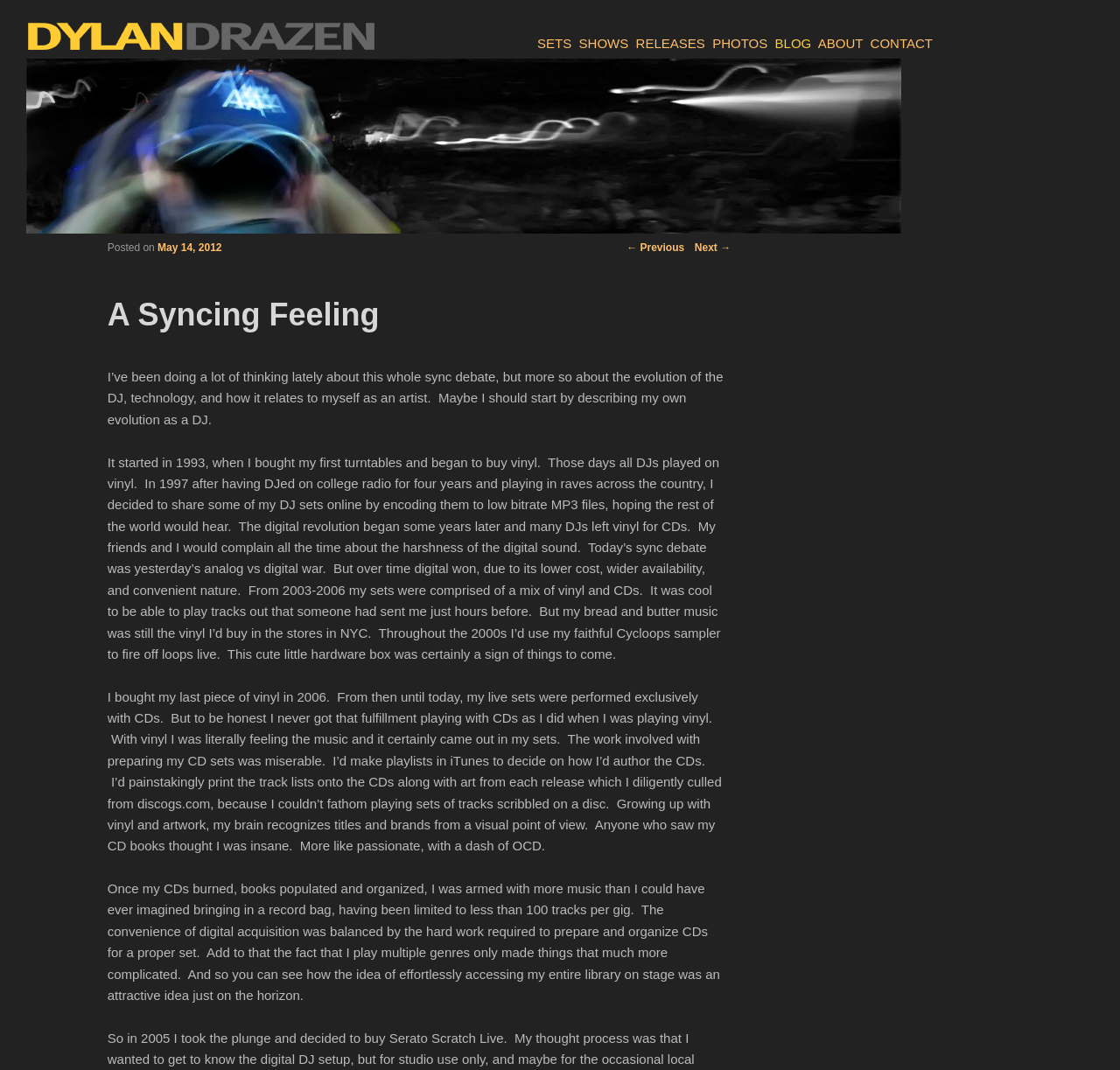Please identify the bounding box coordinates of the element I should click to complete this instruction: 'View the 'PHOTOS' page'. The coordinates should be given as four float numbers between 0 and 1, like this: [left, top, right, bottom].

[0.636, 0.034, 0.685, 0.048]